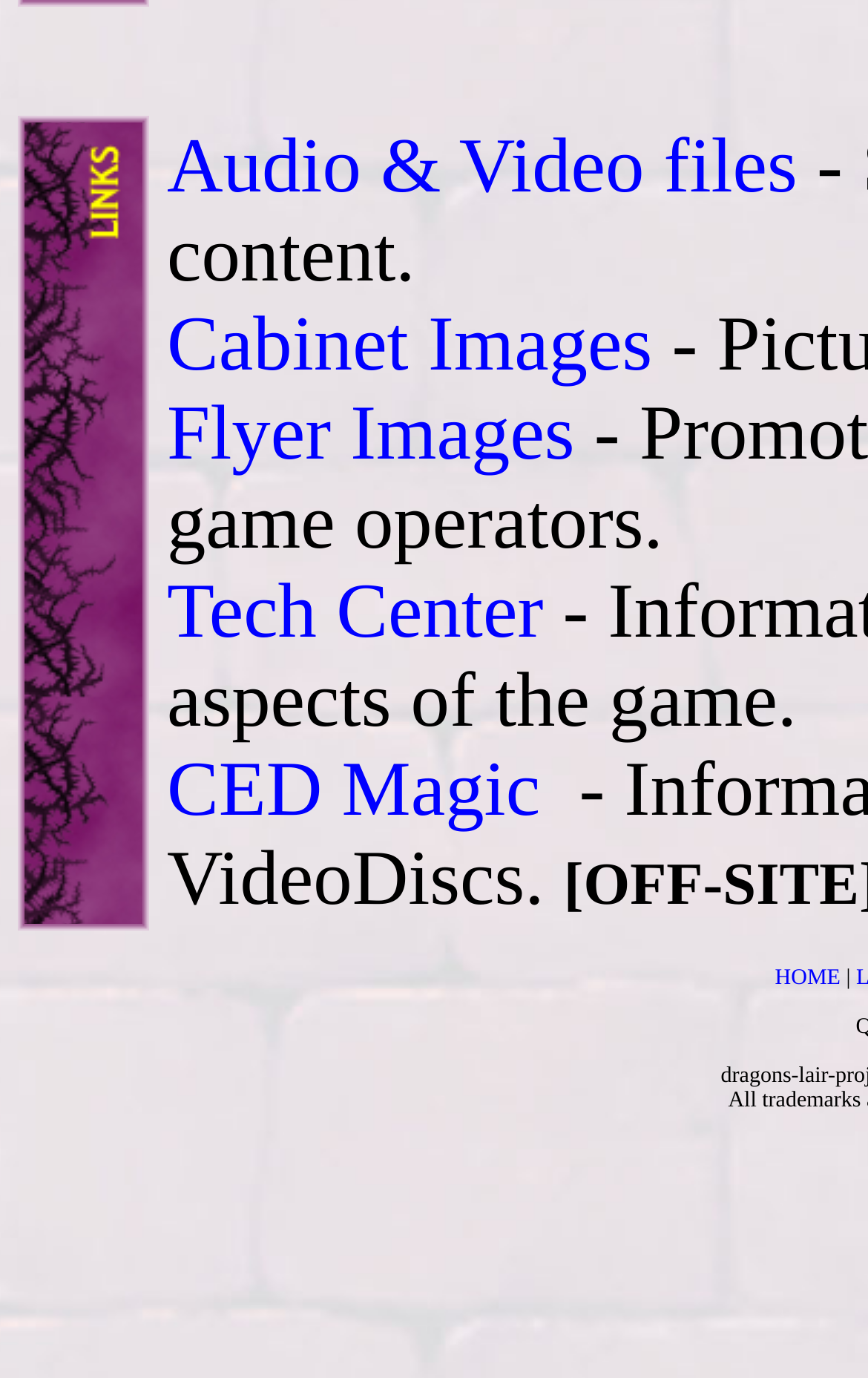What is the purpose of the links on the webpage?
Can you provide an in-depth and detailed response to the question?

I analyzed the link elements on the webpage and found that they have texts such as 'Audio & Video files', 'Cabinet Images', etc. These links seem to be categorizing different types of content, allowing users to access specific categories.